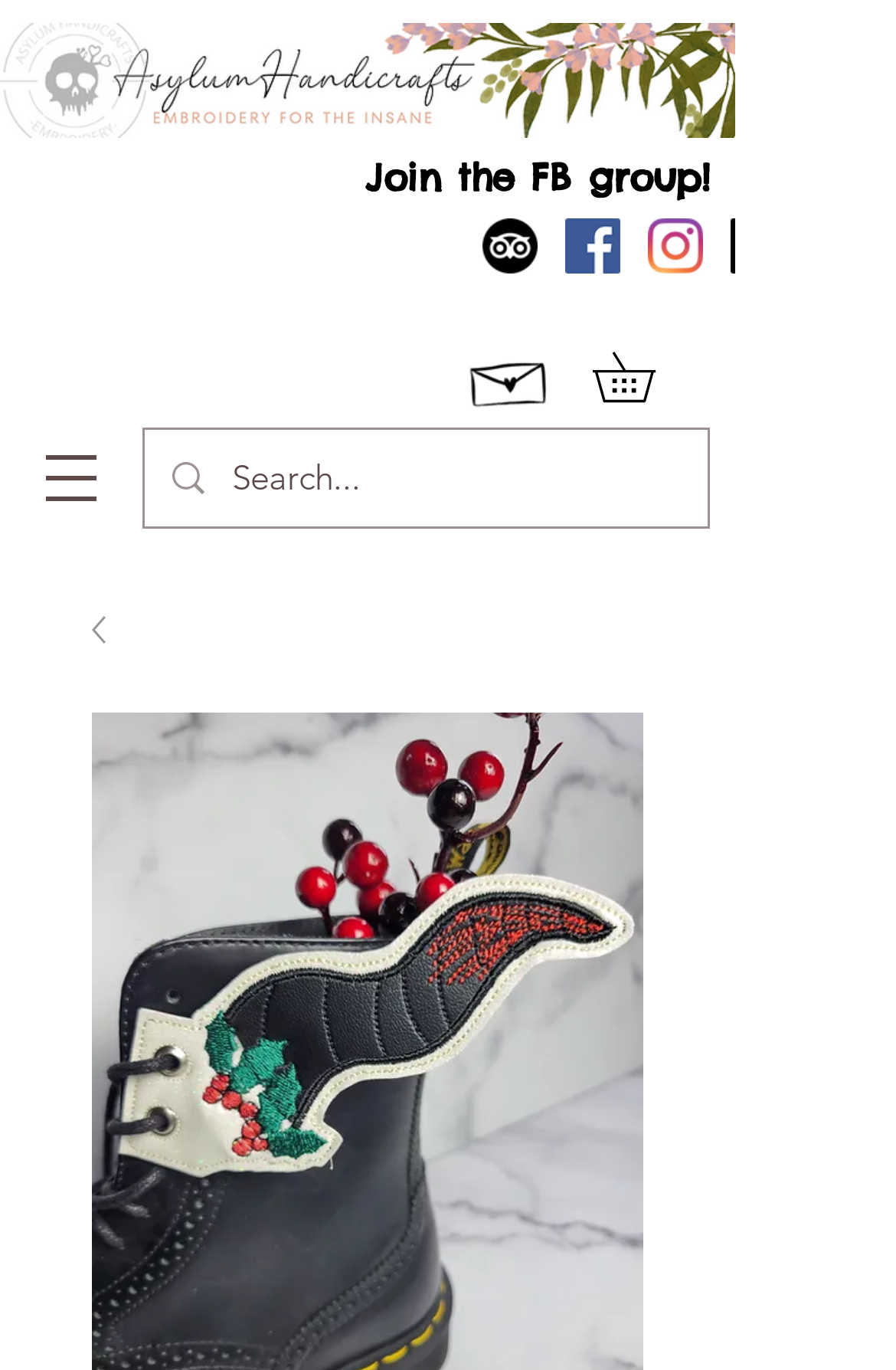What is the purpose of the search box?
Refer to the image and provide a thorough answer to the question.

The search box is located in the top navigation bar, and it allows users to search for specific content within the website. This suggests that the website has a large amount of content that users may want to search through, and the search box provides a convenient way to do so.